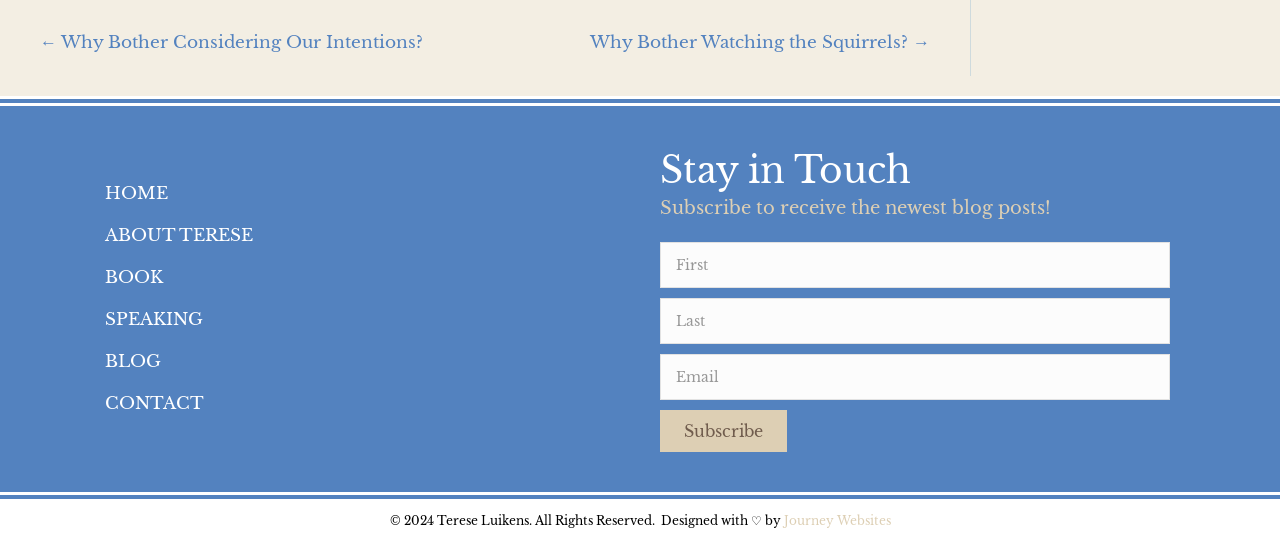Locate the bounding box coordinates of the region to be clicked to comply with the following instruction: "Enter your first name". The coordinates must be four float numbers between 0 and 1, in the form [left, top, right, bottom].

[0.516, 0.448, 0.914, 0.534]